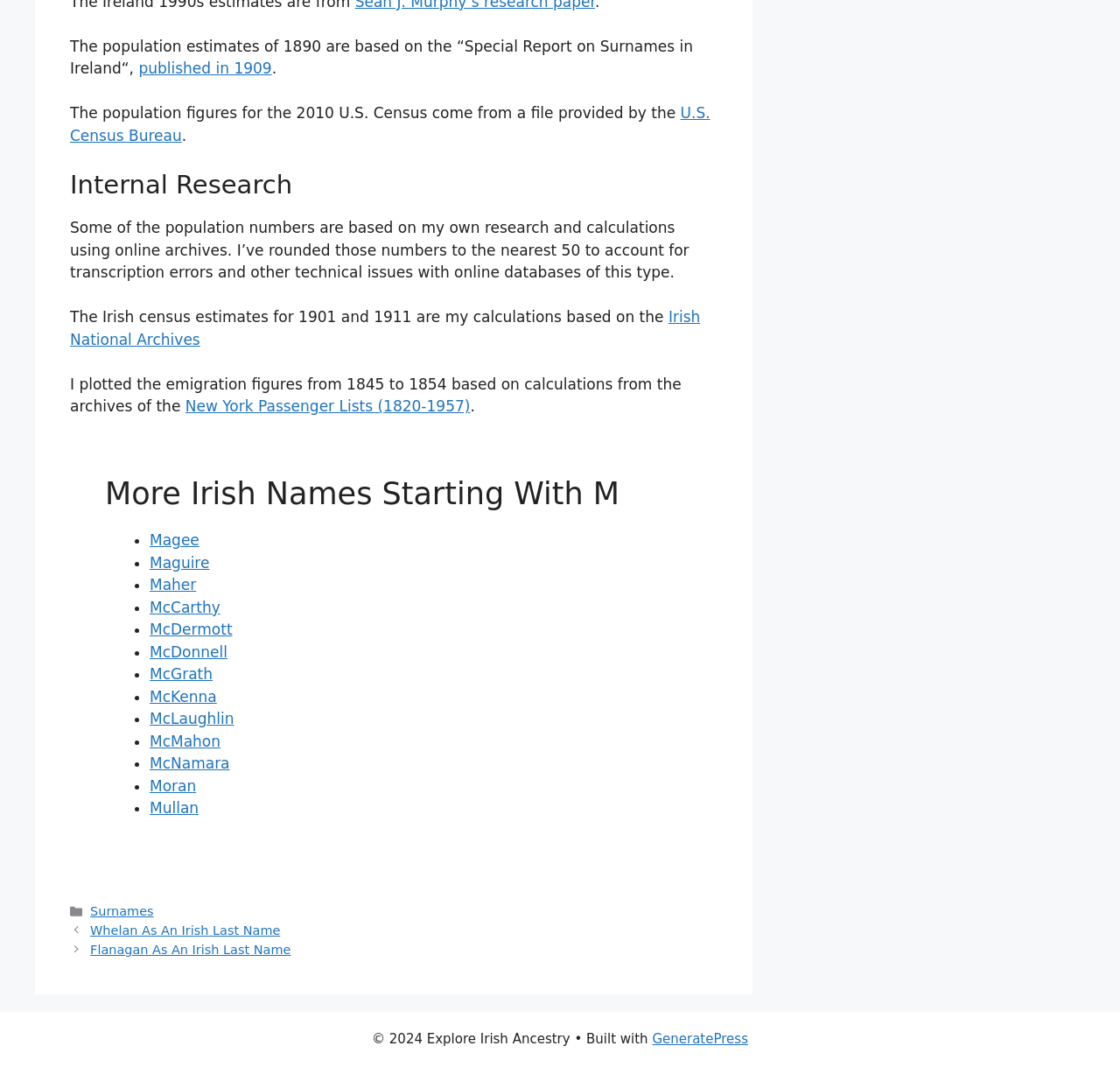Highlight the bounding box coordinates of the element that should be clicked to carry out the following instruction: "Check the website's copyright information". The coordinates must be given as four float numbers ranging from 0 to 1, i.e., [left, top, right, bottom].

[0.332, 0.967, 0.509, 0.981]